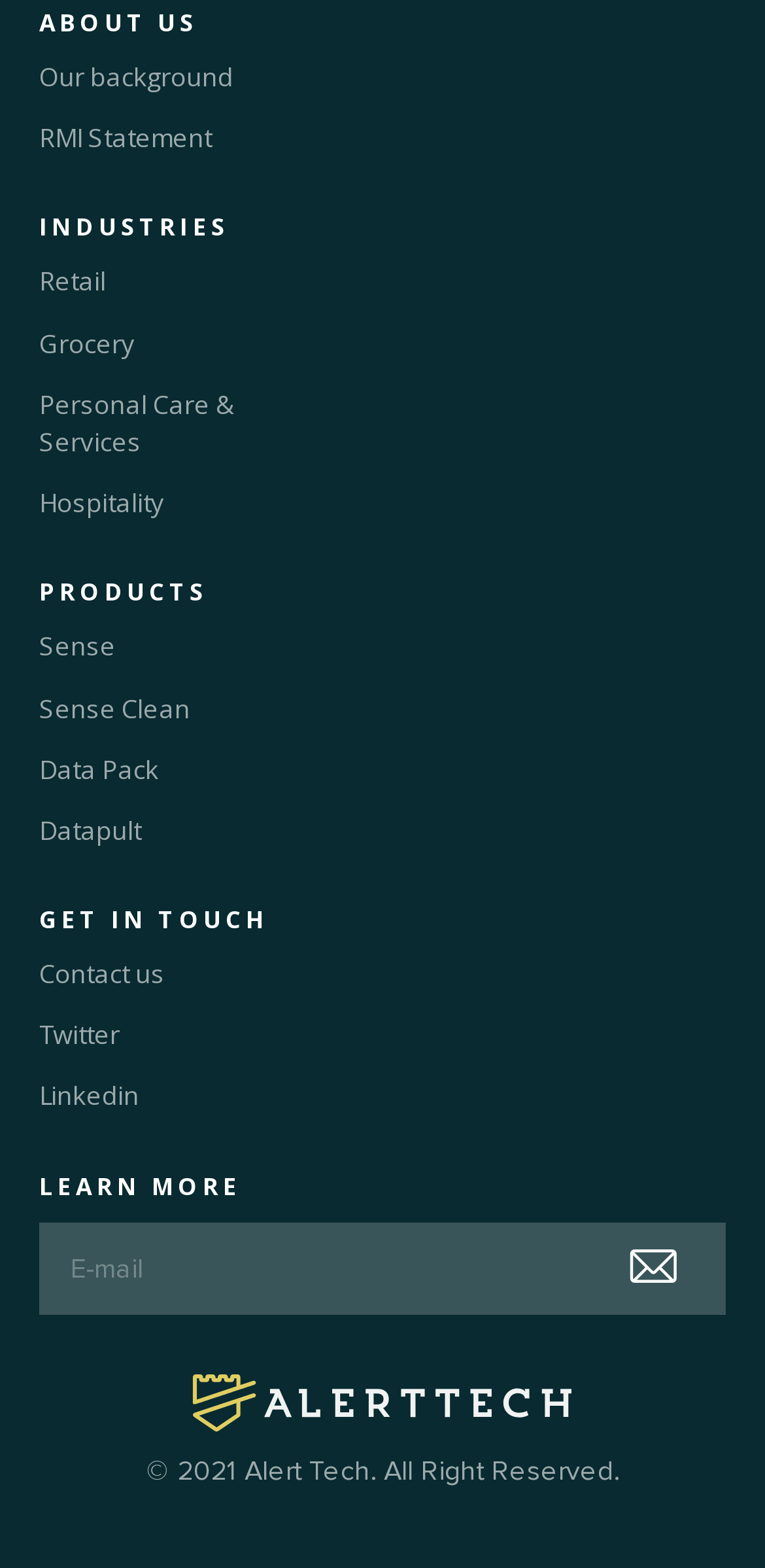Locate the bounding box coordinates of the element that should be clicked to execute the following instruction: "Submit the email".

[0.769, 0.779, 0.949, 0.838]